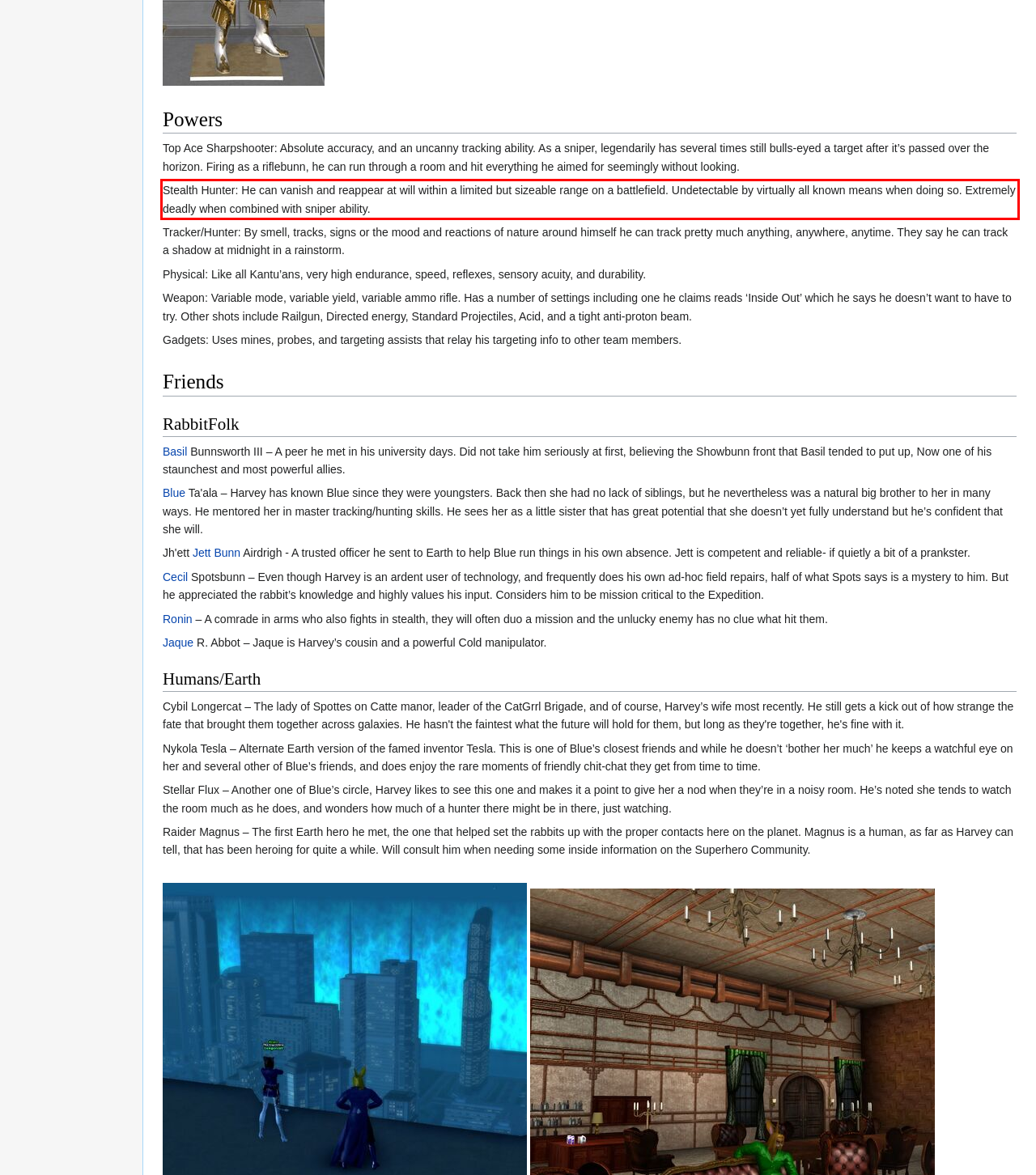With the given screenshot of a webpage, locate the red rectangle bounding box and extract the text content using OCR.

Stealth Hunter: He can vanish and reappear at will within a limited but sizeable range on a battlefield. Undetectable by virtually all known means when doing so. Extremely deadly when combined with sniper ability.